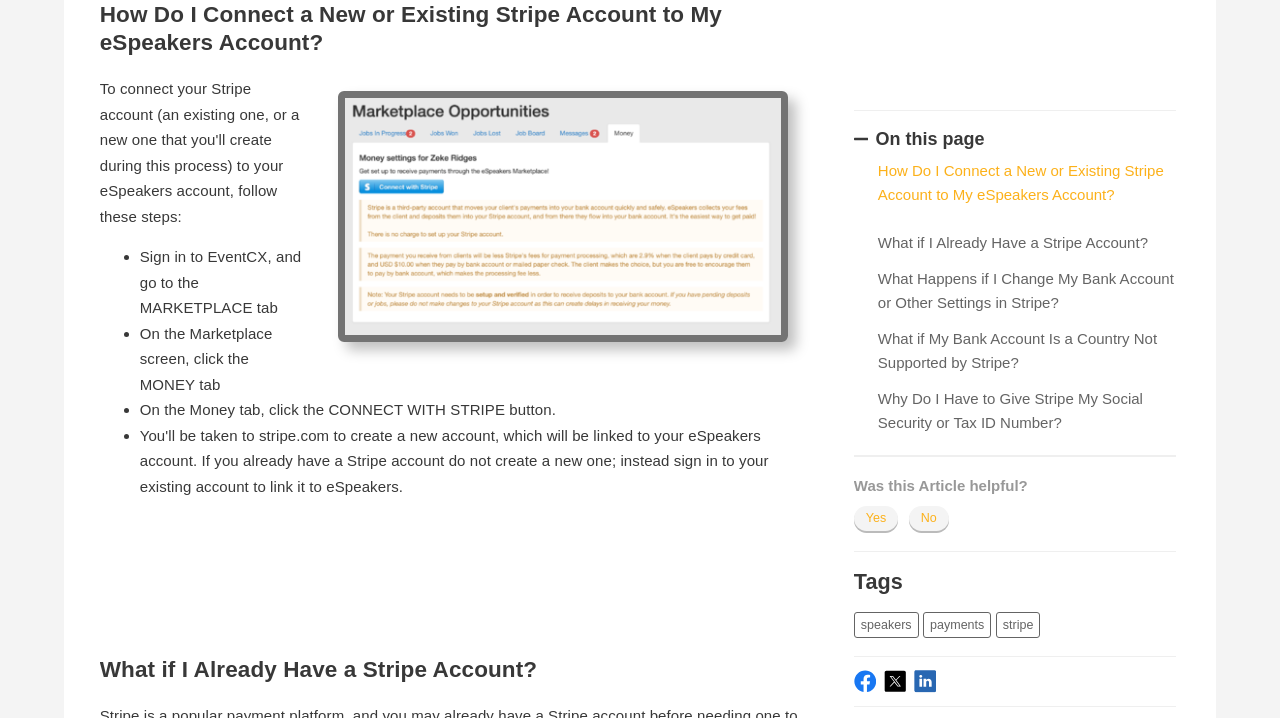What is the purpose of connecting a Stripe account to eSpeakers?
Look at the image and provide a short answer using one word or a phrase.

To handle billing